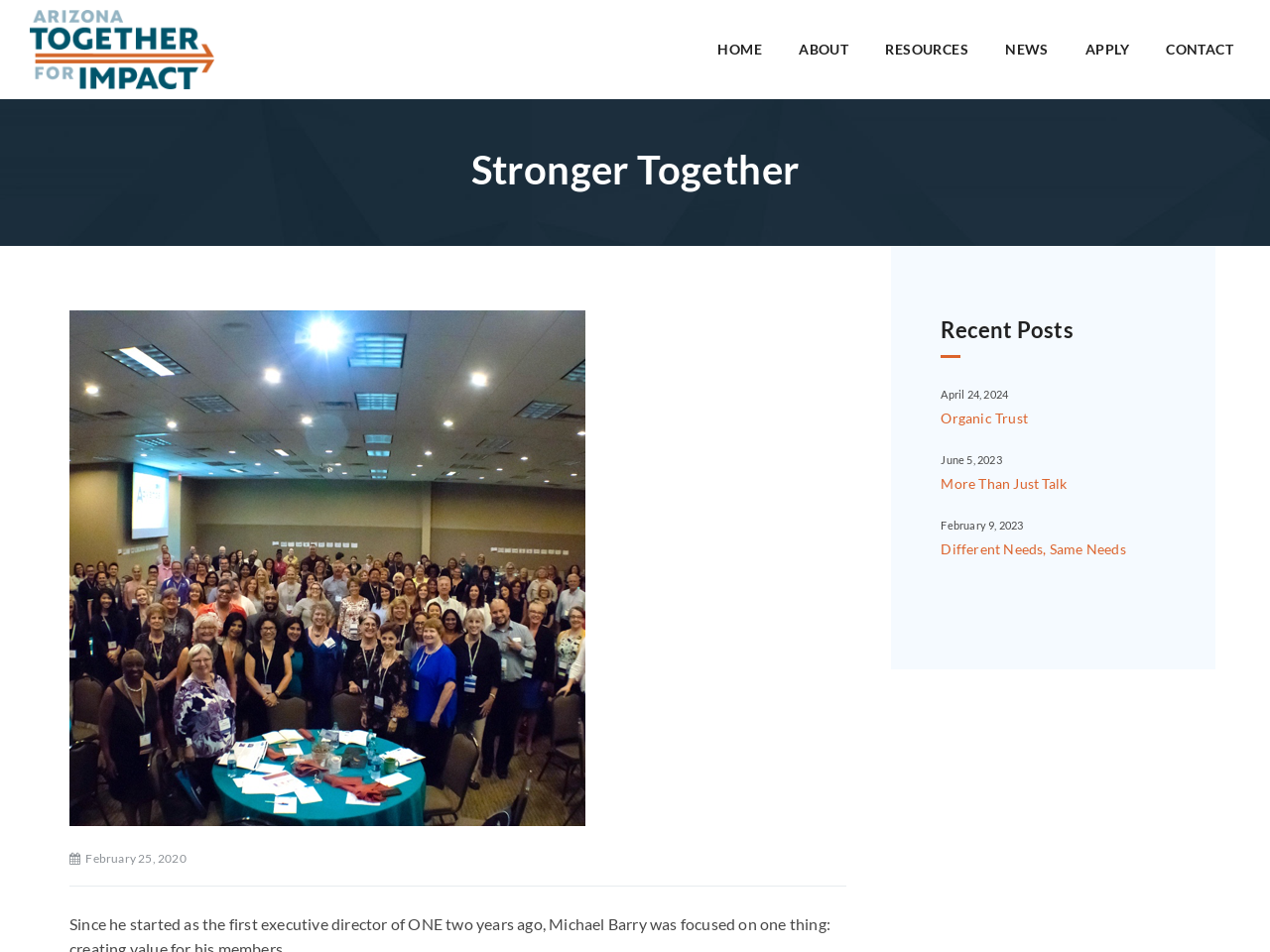Locate the bounding box coordinates of the element that should be clicked to fulfill the instruction: "read about the organization".

[0.616, 0.0, 0.681, 0.104]